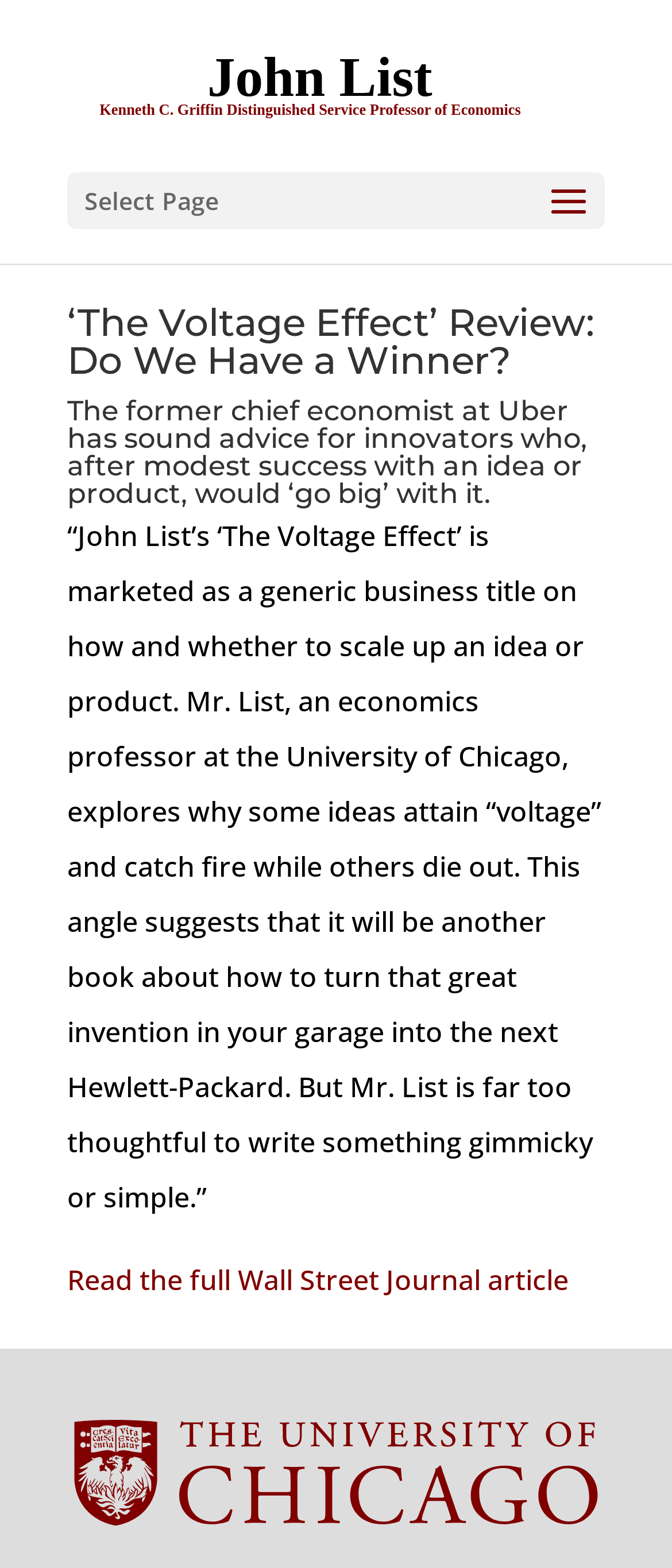Where can the full article be read? Look at the image and give a one-word or short phrase answer.

Wall Street Journal